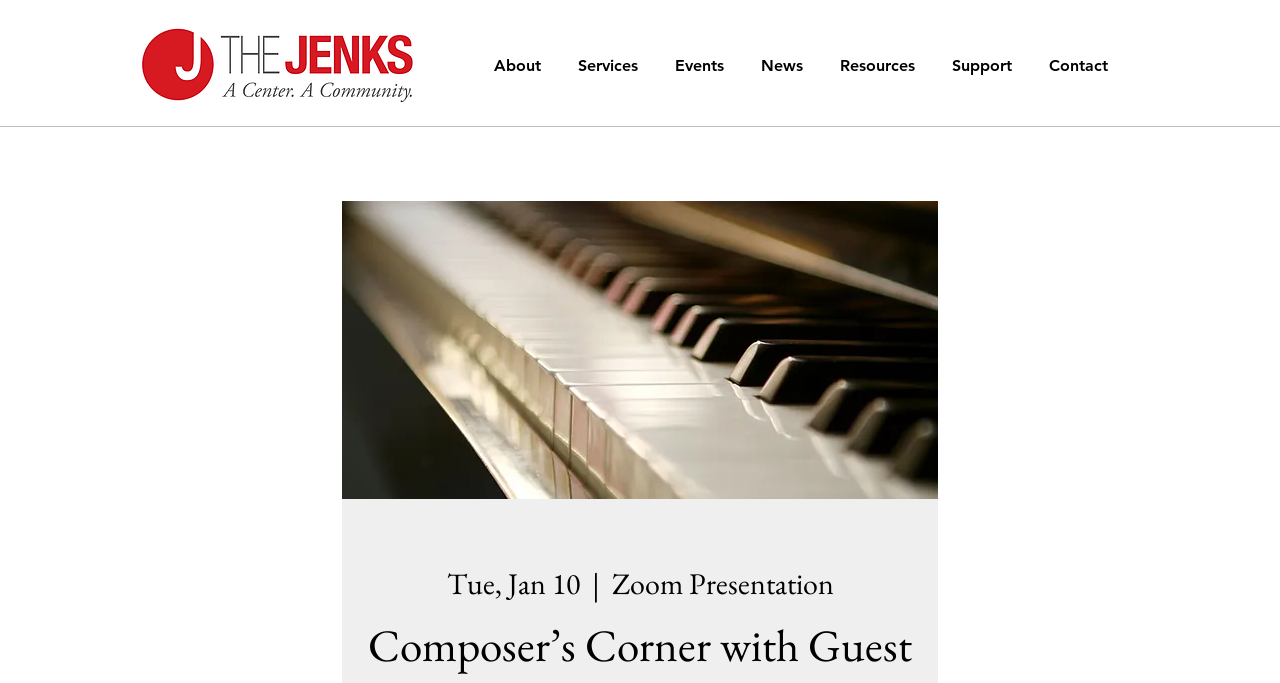Identify the bounding box coordinates of the specific part of the webpage to click to complete this instruction: "click the logo".

[0.07, 0.032, 0.367, 0.16]